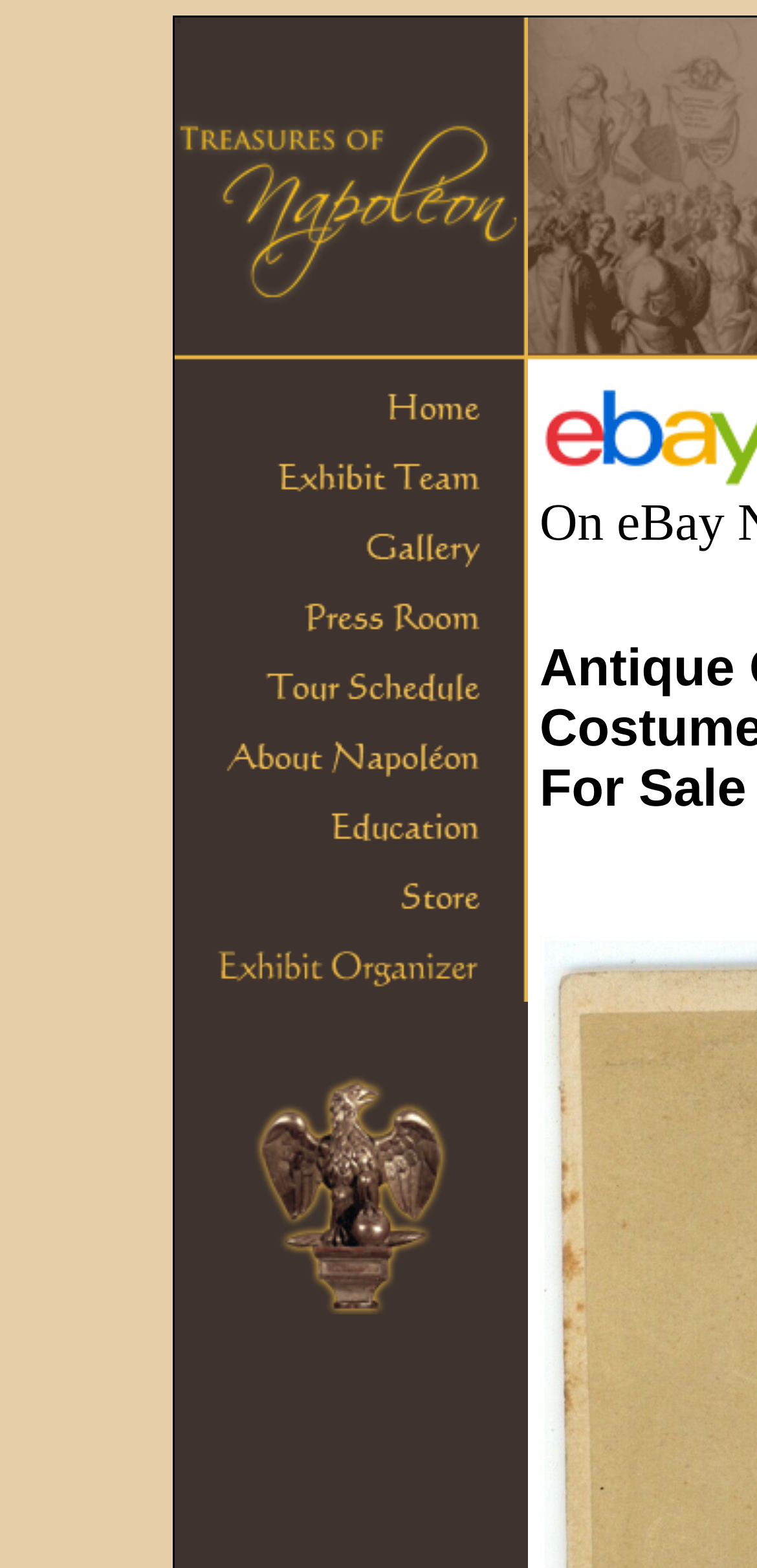Based on the visual content of the image, answer the question thoroughly: What is the vertical position of the first link relative to the image?

By comparing the y1 and y2 coordinates of the first link and the image, I found that the first link has a y1 coordinate of 0.222, which is greater than the y1 coordinate of the image, indicating that the link is below the image.